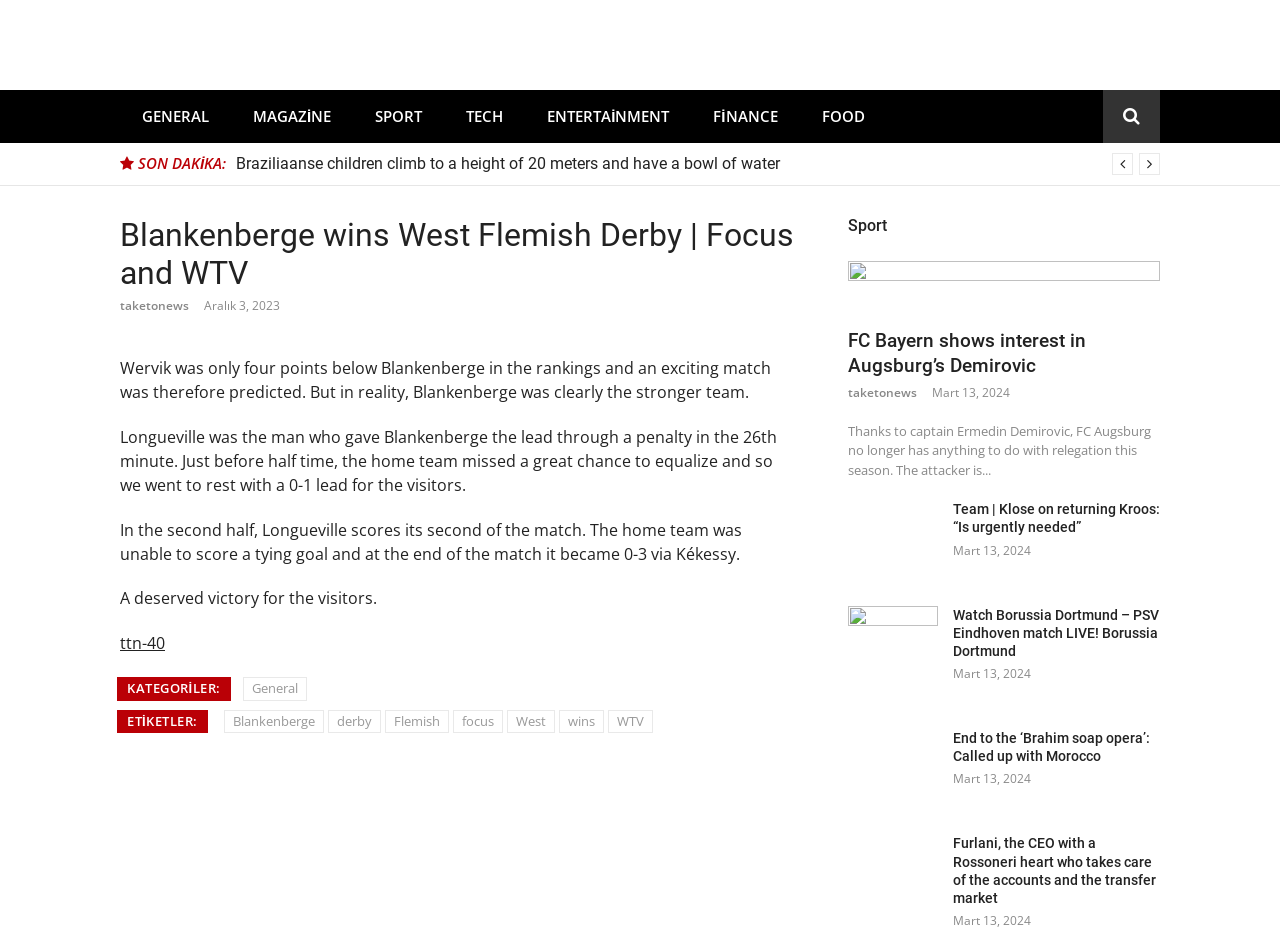Determine the bounding box coordinates for the clickable element required to fulfill the instruction: "Click on the 'SPORT' link". Provide the coordinates as four float numbers between 0 and 1, i.e., [left, top, right, bottom].

[0.276, 0.095, 0.347, 0.15]